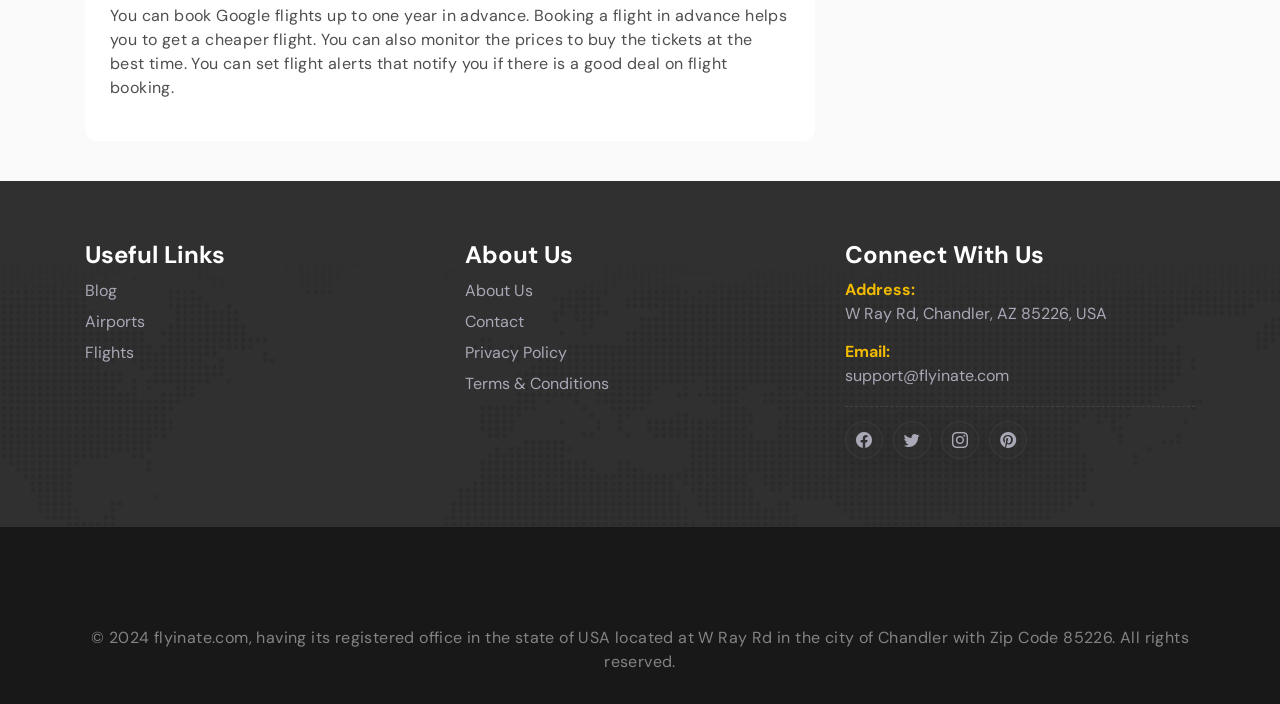Point out the bounding box coordinates of the section to click in order to follow this instruction: "Read the definition of 'Ecological fallacy'".

None